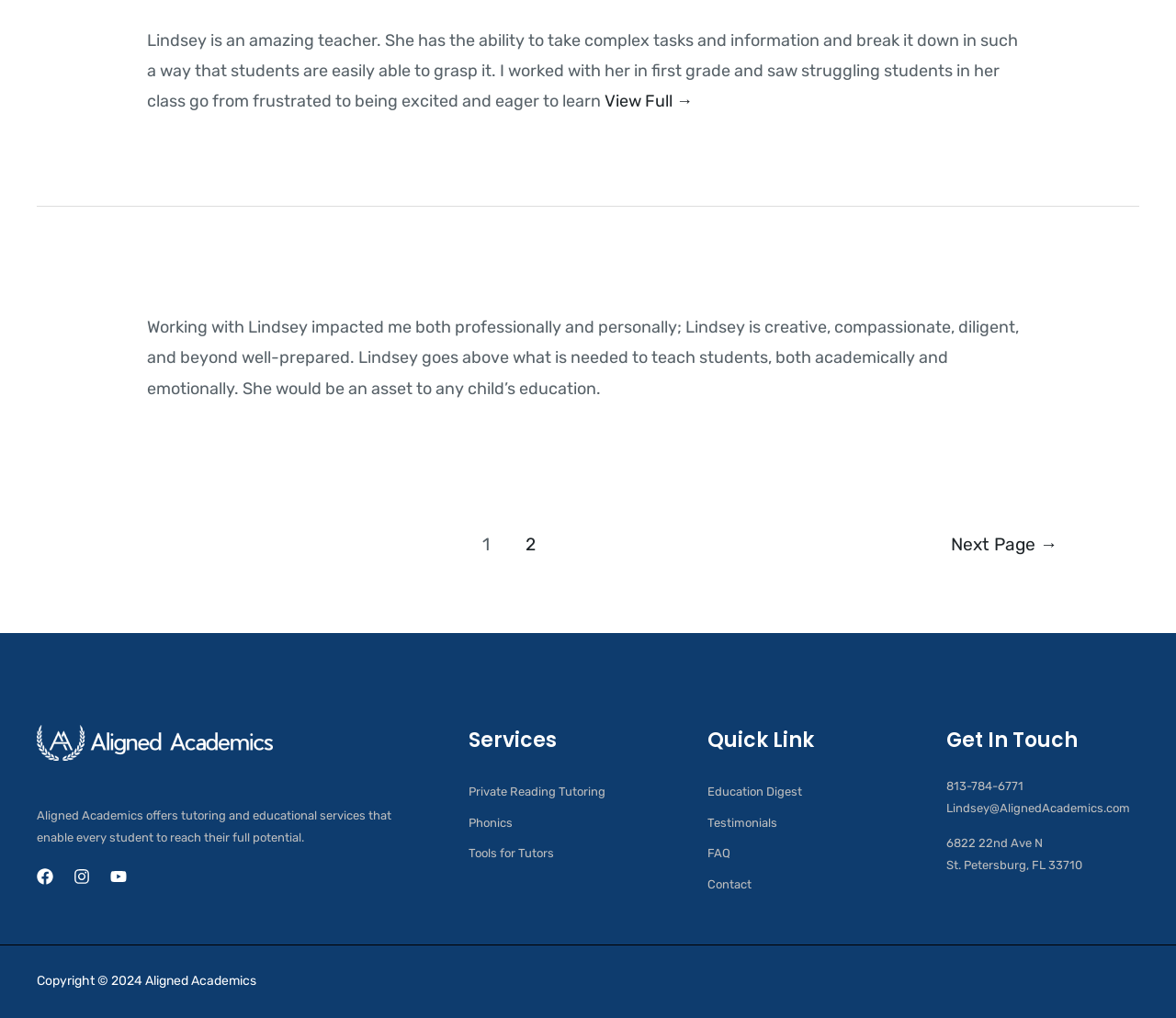Given the element description Tools for Tutors, specify the bounding box coordinates of the corresponding UI element in the format (top-left x, top-left y, bottom-right x, bottom-right y). All values must be between 0 and 1.

[0.398, 0.831, 0.471, 0.845]